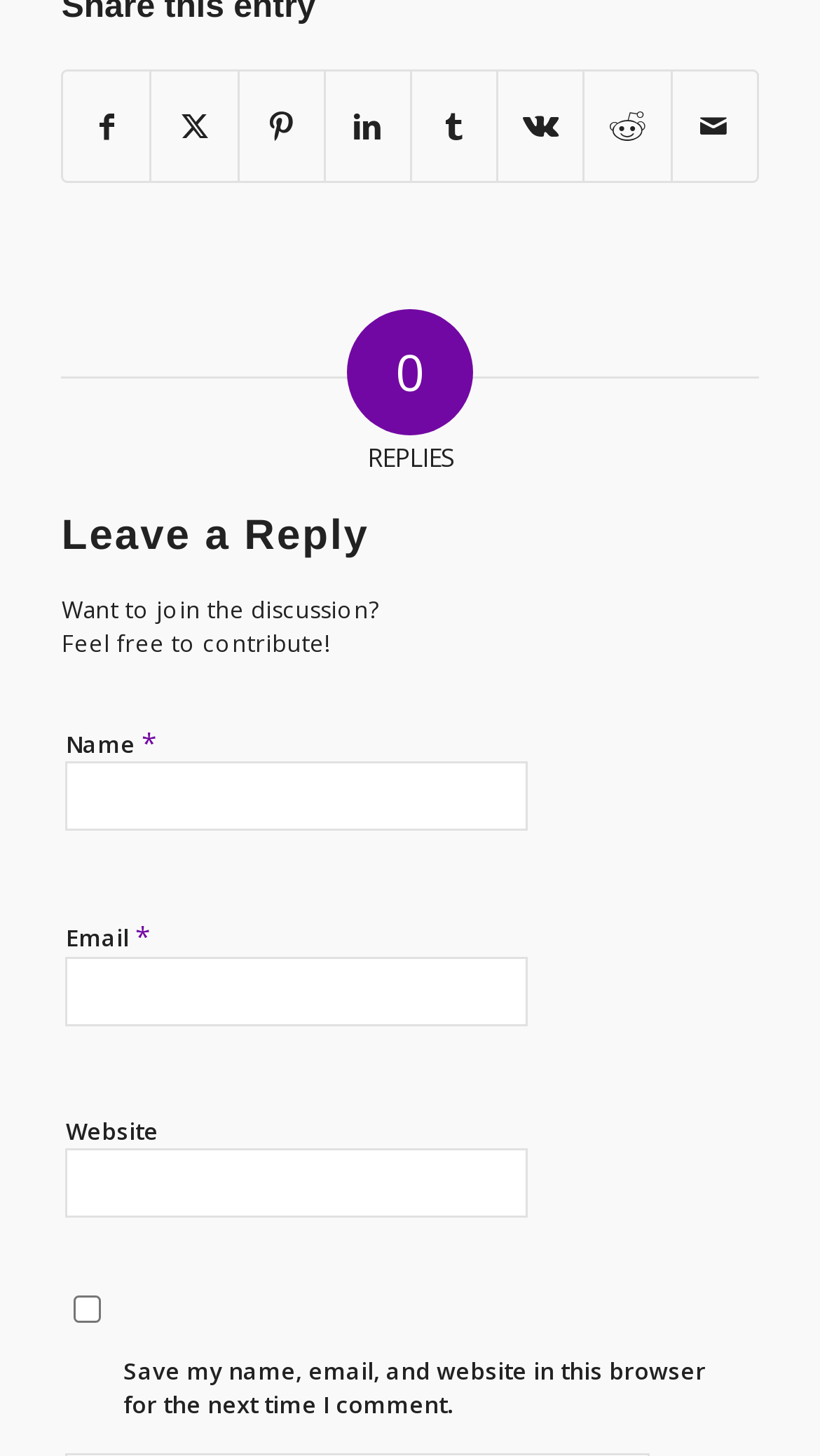Give a one-word or short phrase answer to the question: 
What is the purpose of the checkbox?

Save comment info